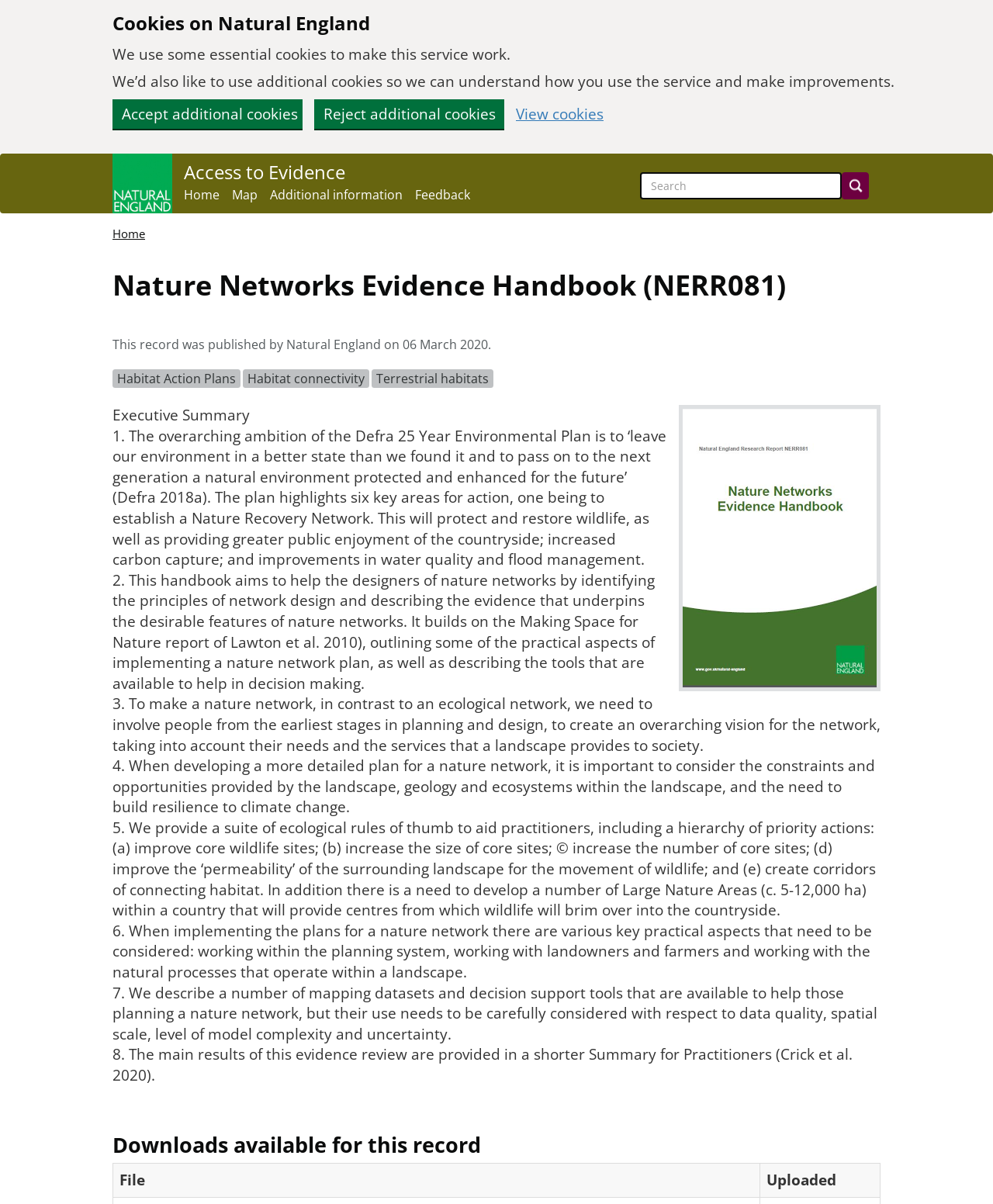What is the main heading of this webpage? Please extract and provide it.

Nature Networks Evidence Handbook (NERR081)